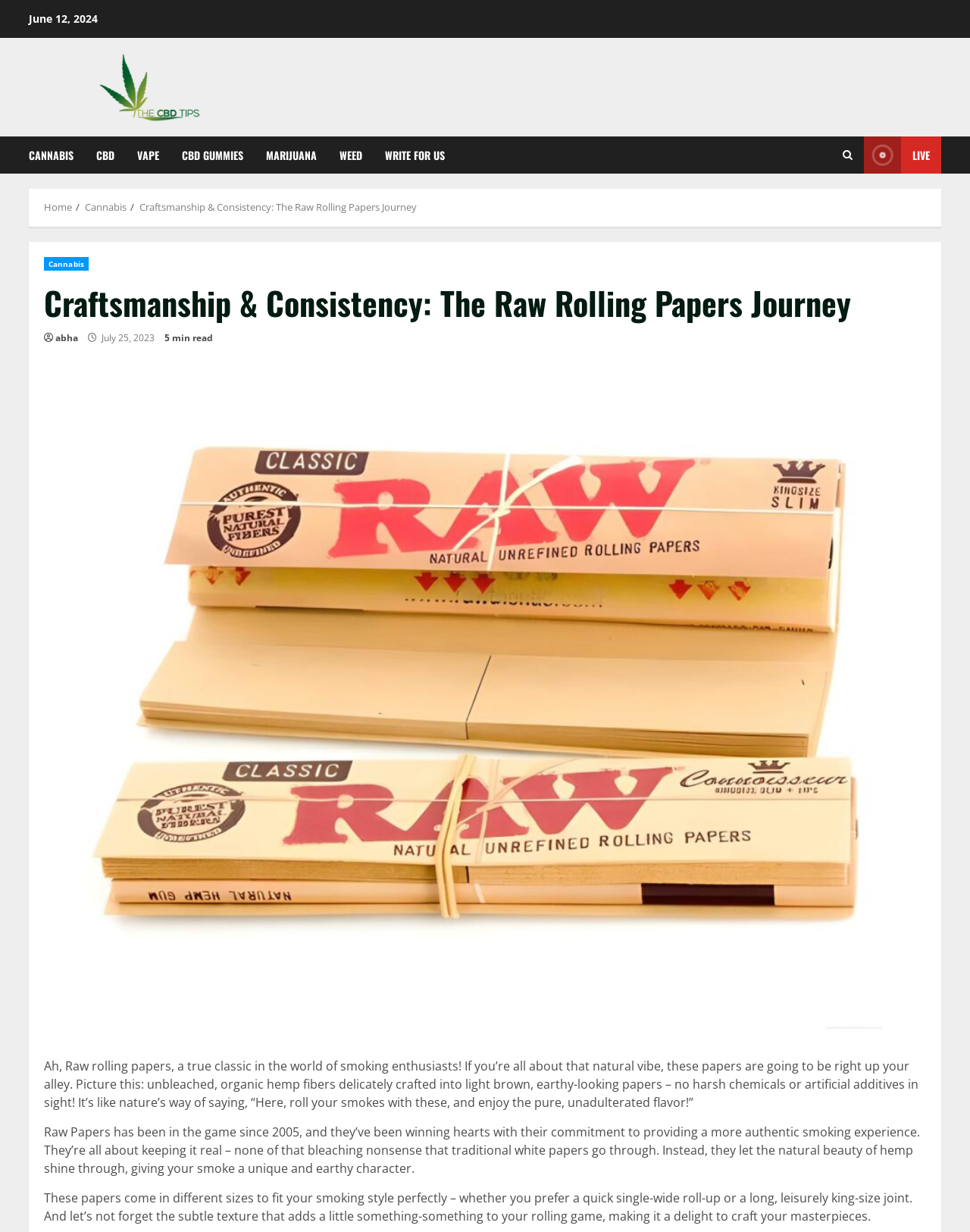Find and extract the text of the primary heading on the webpage.

Craftsmanship & Consistency: The Raw Rolling Papers Journey